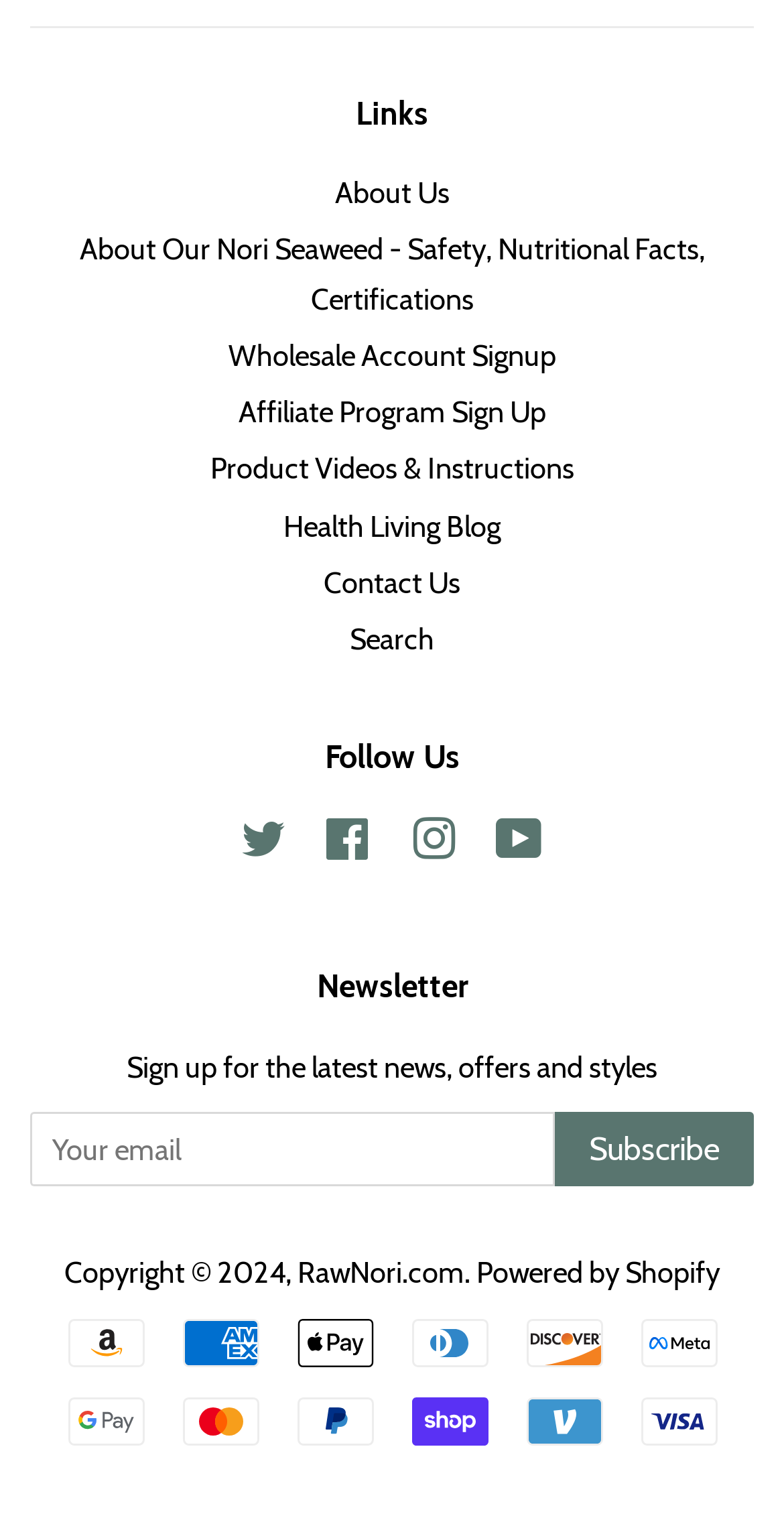Pinpoint the bounding box coordinates of the area that must be clicked to complete this instruction: "Click on About Us".

[0.427, 0.116, 0.573, 0.14]